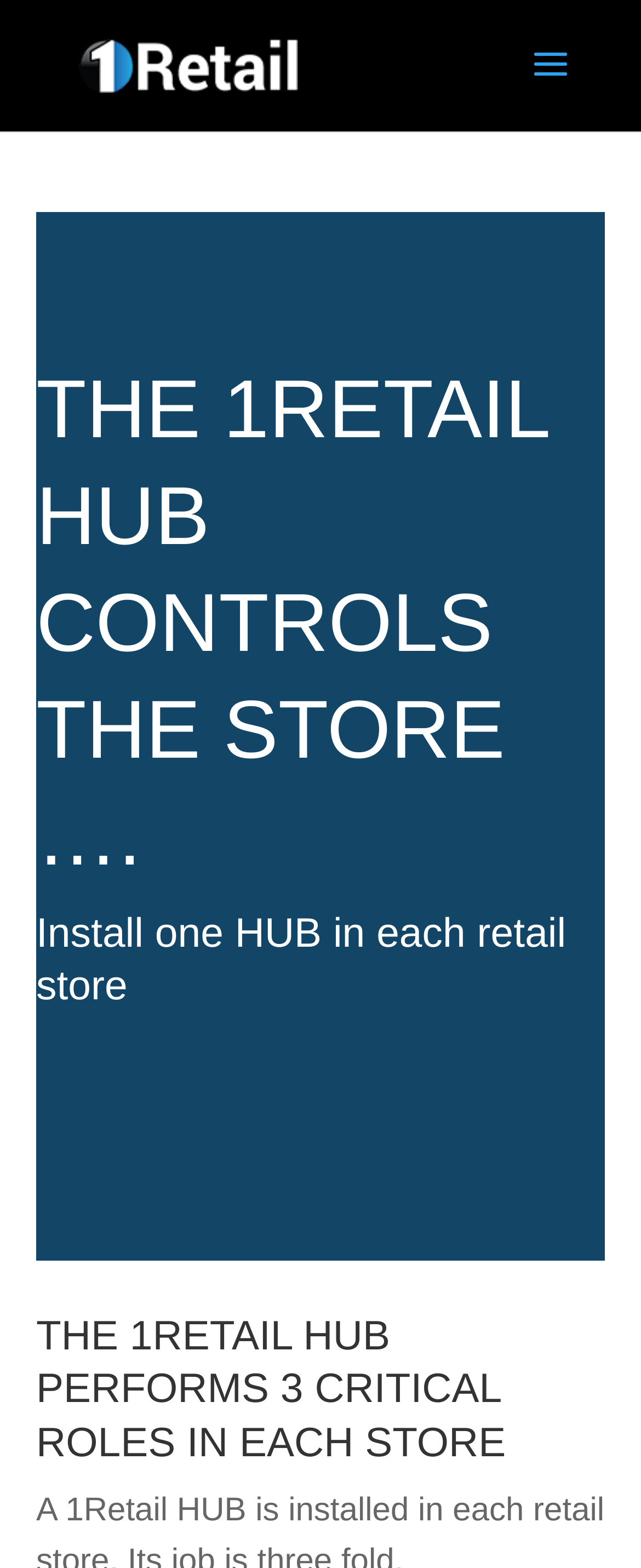Please answer the following query using a single word or phrase: 
How many critical roles does the 1Retail HUB perform?

3